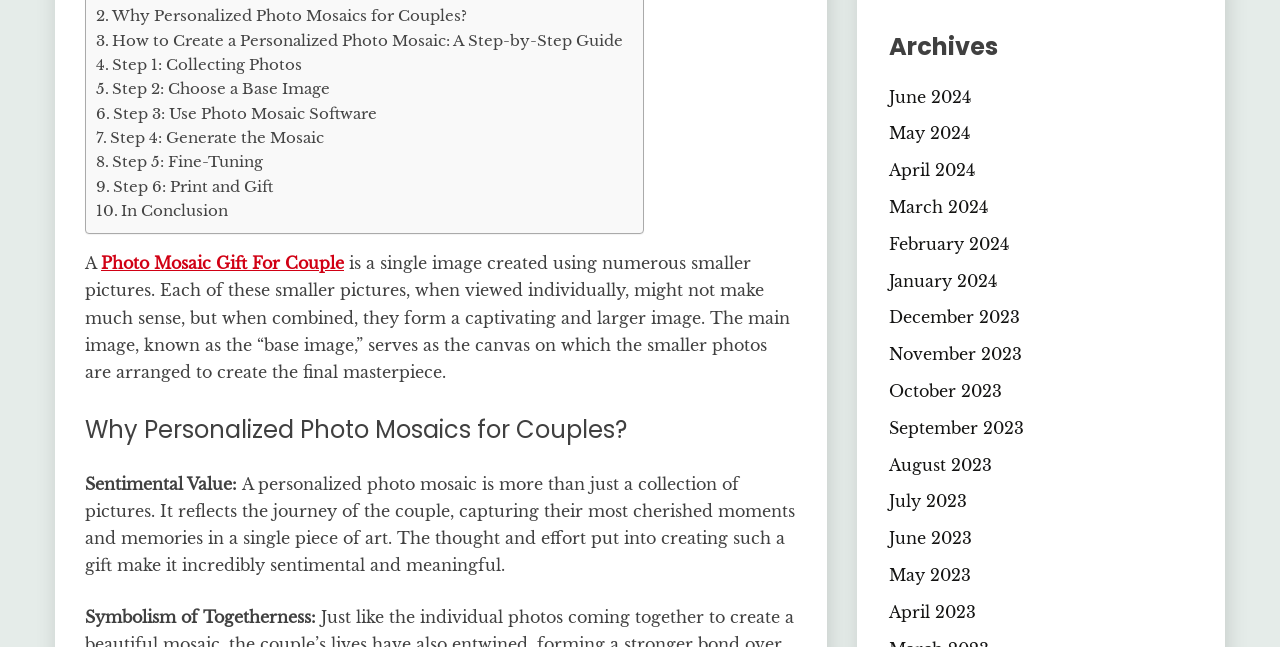Answer the question briefly using a single word or phrase: 
What is the purpose of a personalized photo mosaic?

To reflect the journey of the couple